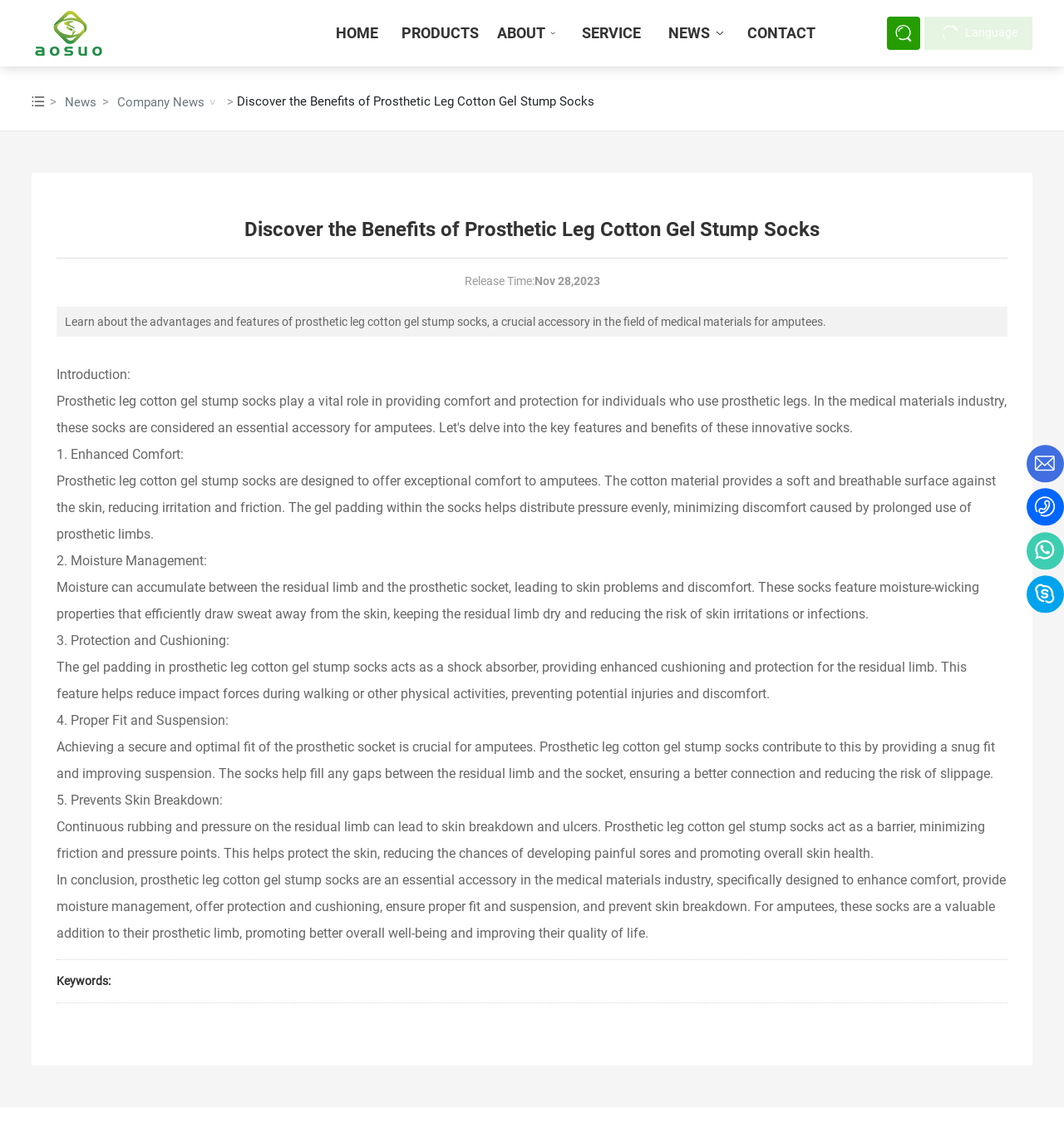Please find the bounding box coordinates of the element that must be clicked to perform the given instruction: "Click the 'CONTACT' link". The coordinates should be four float numbers from 0 to 1, i.e., [left, top, right, bottom].

[0.695, 0.0, 0.775, 0.058]